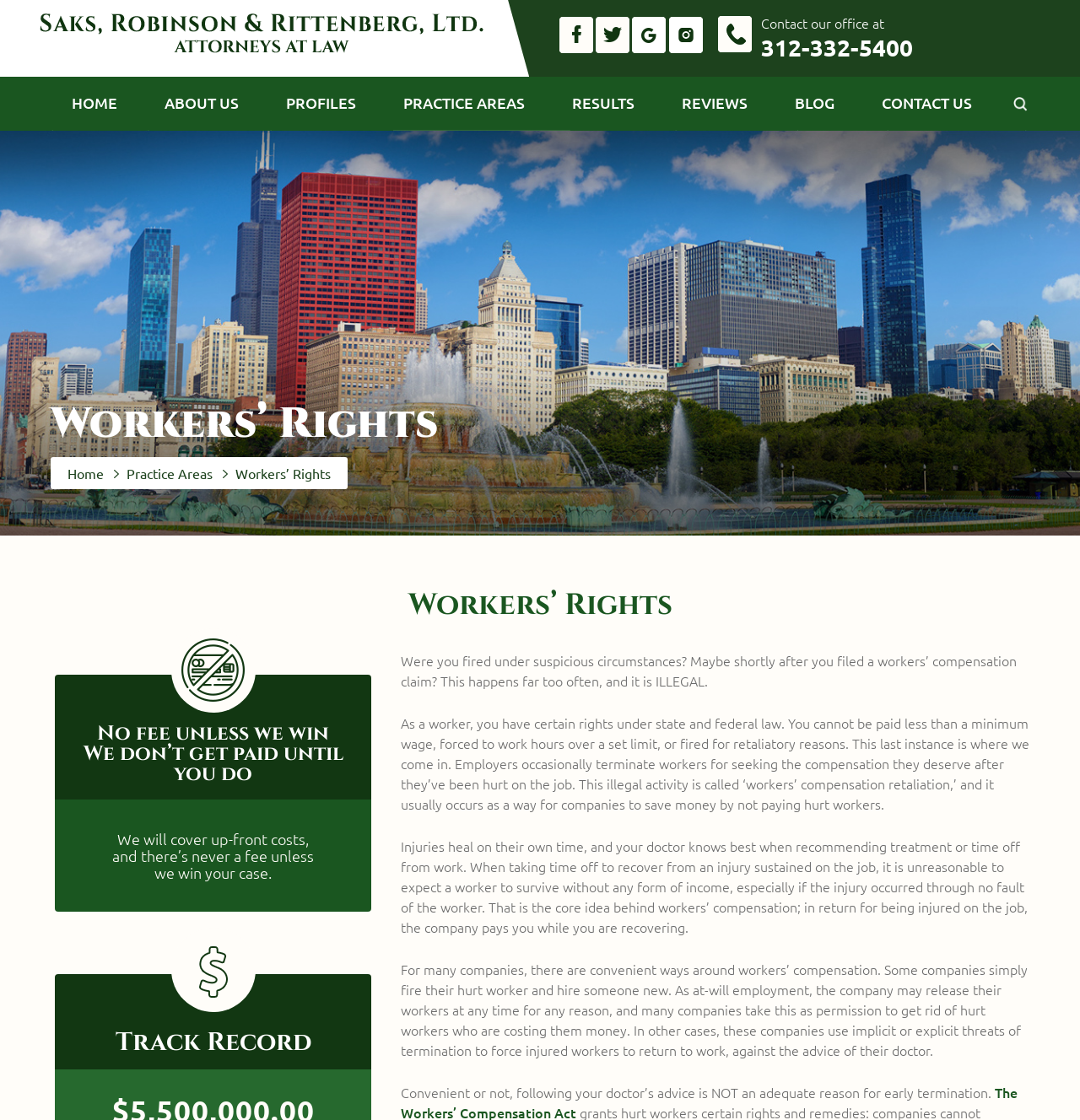Please provide a comprehensive response to the question below by analyzing the image: 
What is the phone number to contact the office?

The phone number can be found in the top-right corner of the webpage, next to the 'Contact our office at' text. It is a clickable link that allows users to contact the office.